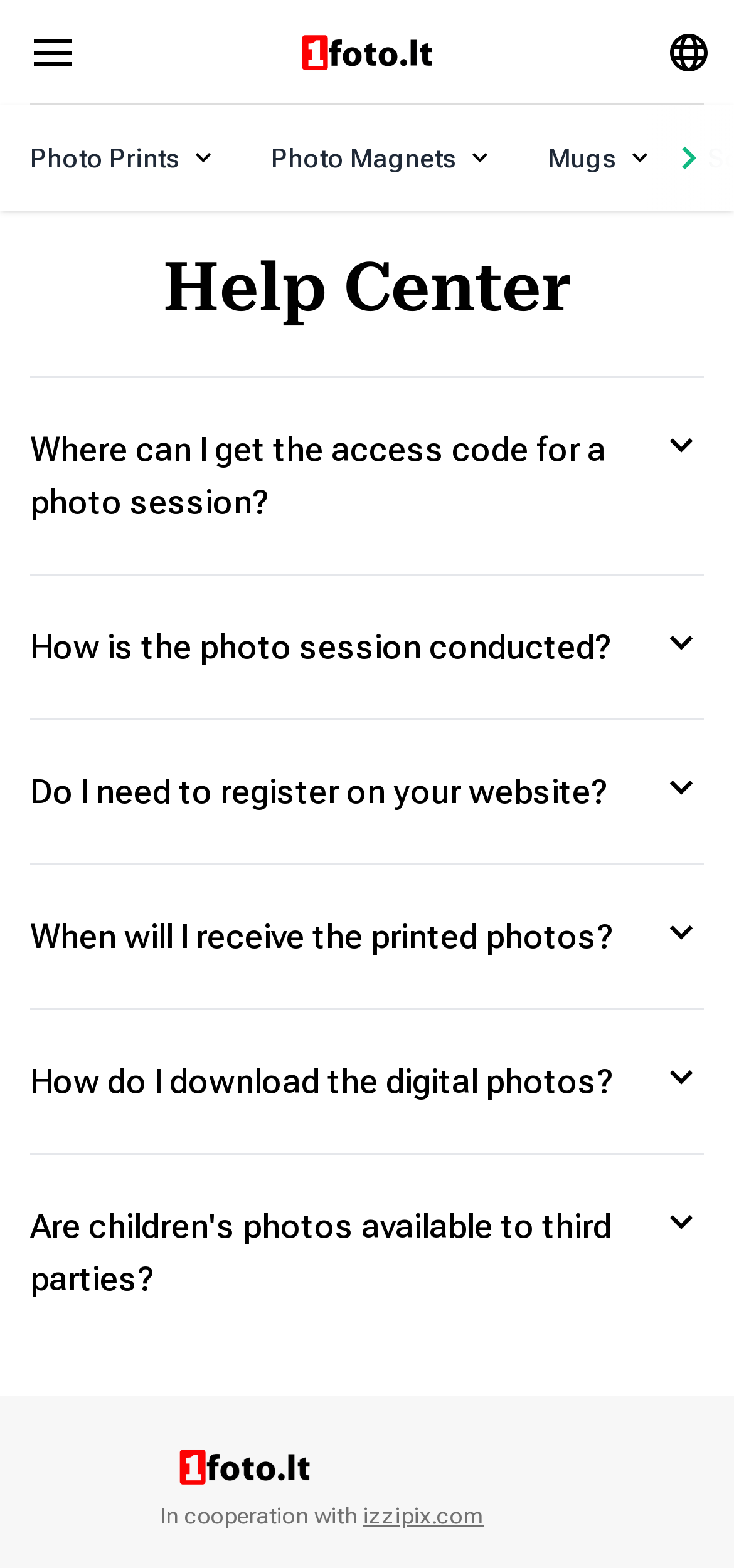Locate the UI element described by name="zipcode" placeholder="Zip Code" in the provided webpage screenshot. Return the bounding box coordinates in the format (top-left x, top-left y, bottom-right x, bottom-right y), ensuring all values are between 0 and 1.

None